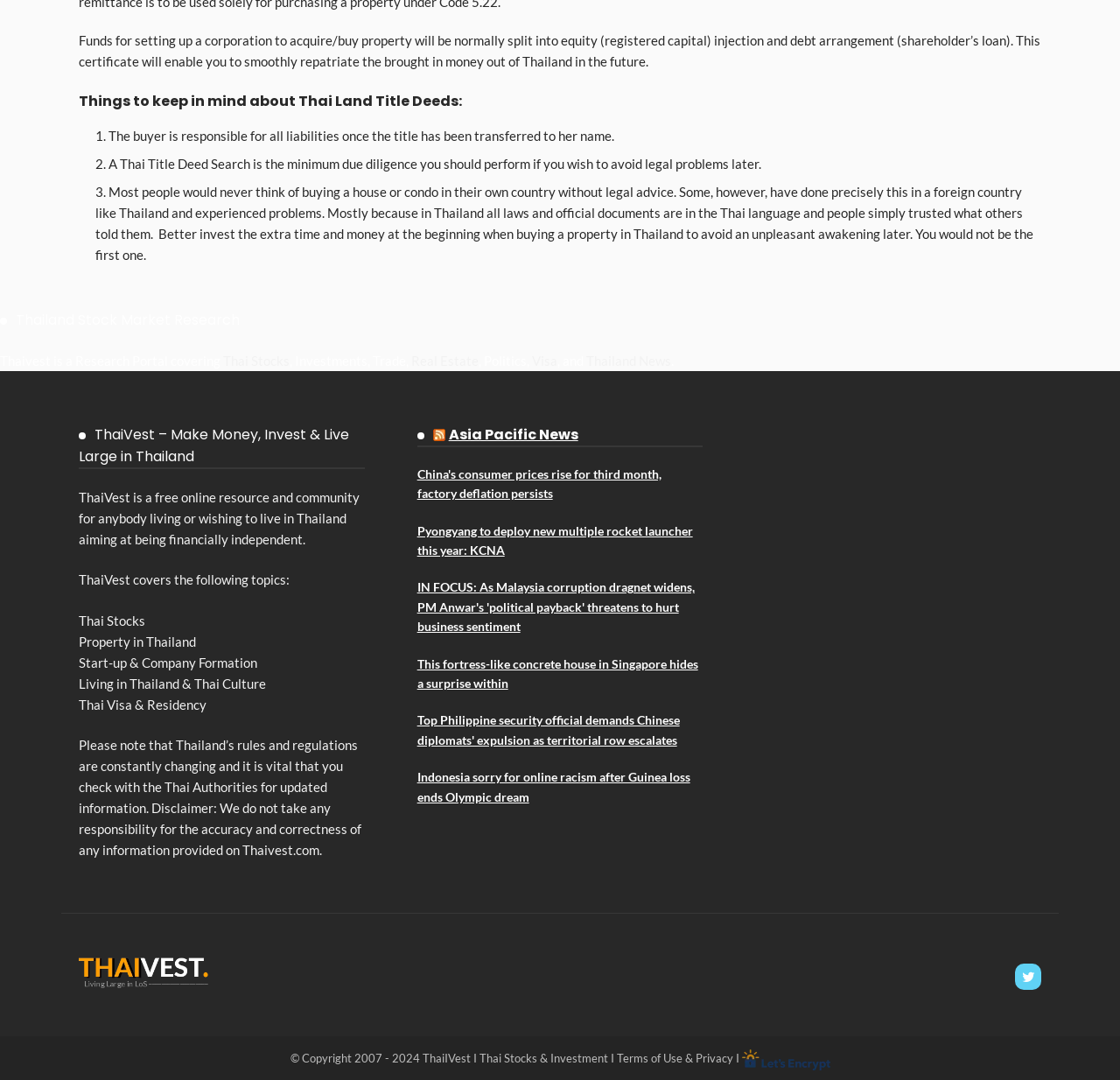Find the bounding box coordinates of the clickable area required to complete the following action: "Read about 'Things to keep in mind about Thai Land Title Deeds:'".

[0.07, 0.086, 0.93, 0.103]